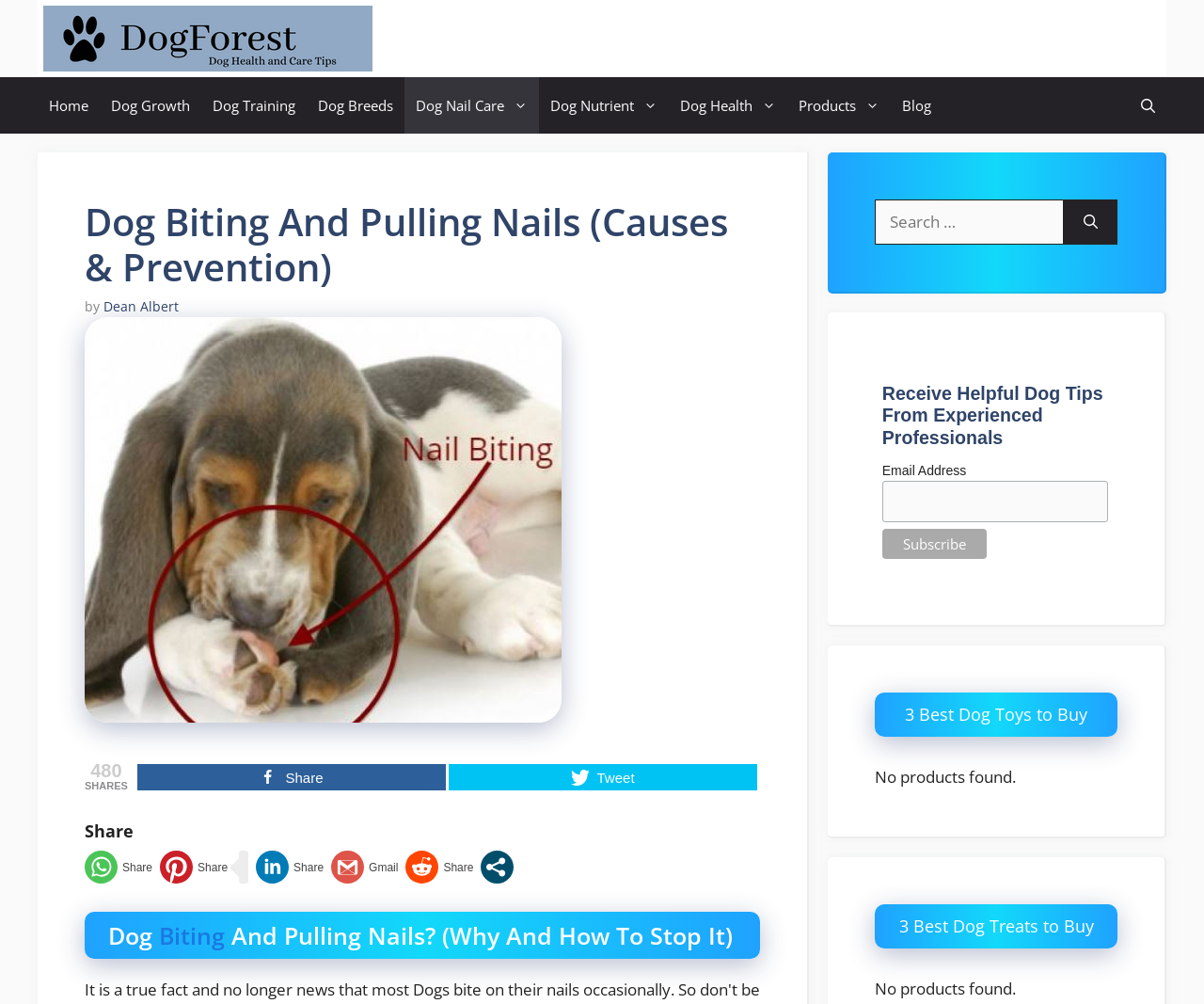Determine the bounding box of the UI element mentioned here: "title="Open modal social networks"". The coordinates must be in the format [left, top, right, bottom] with values ranging from 0 to 1.

[0.4, 0.848, 0.427, 0.88]